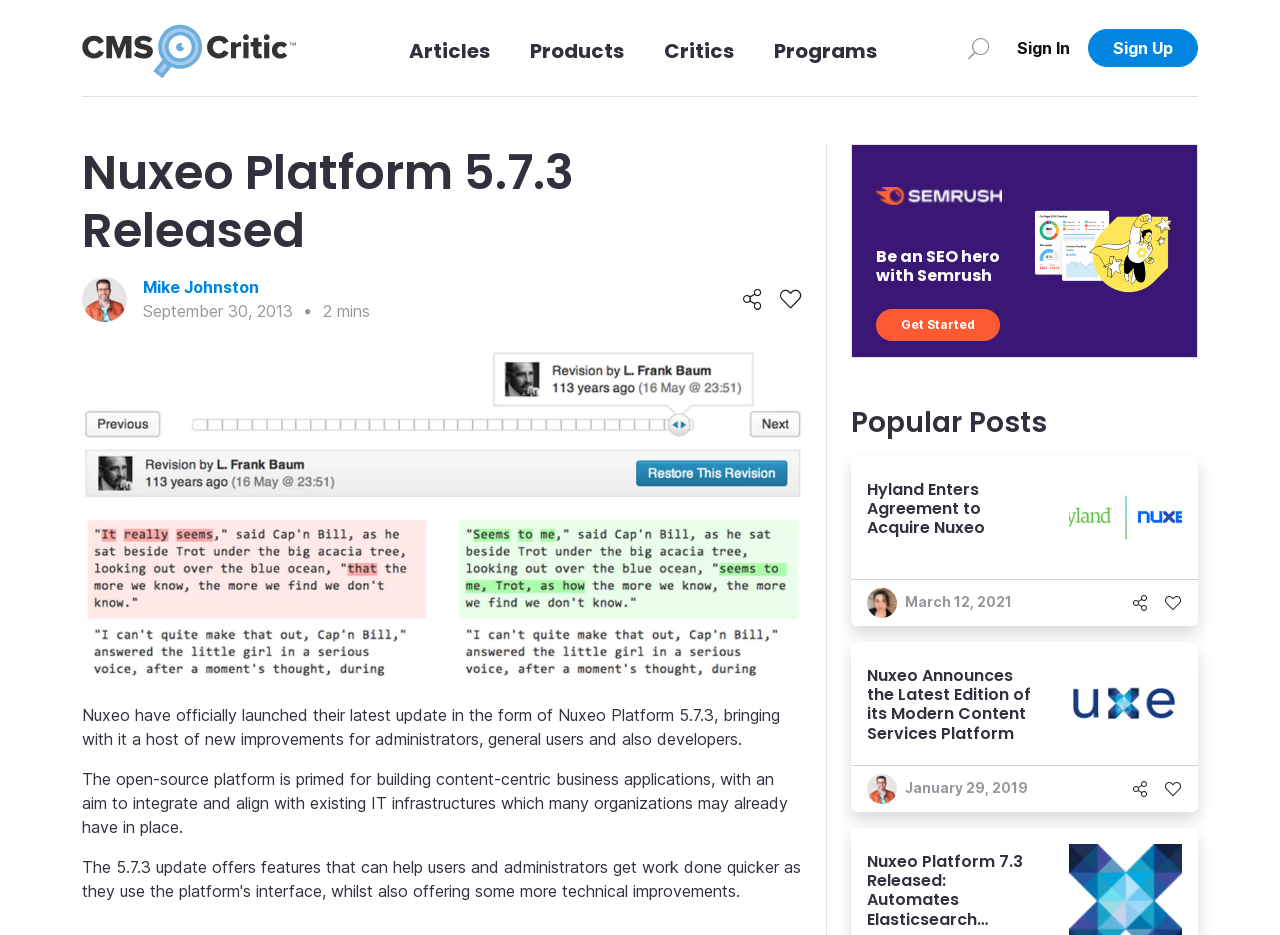Please identify the bounding box coordinates of where to click in order to follow the instruction: "Search for something".

[0.755, 0.031, 0.773, 0.072]